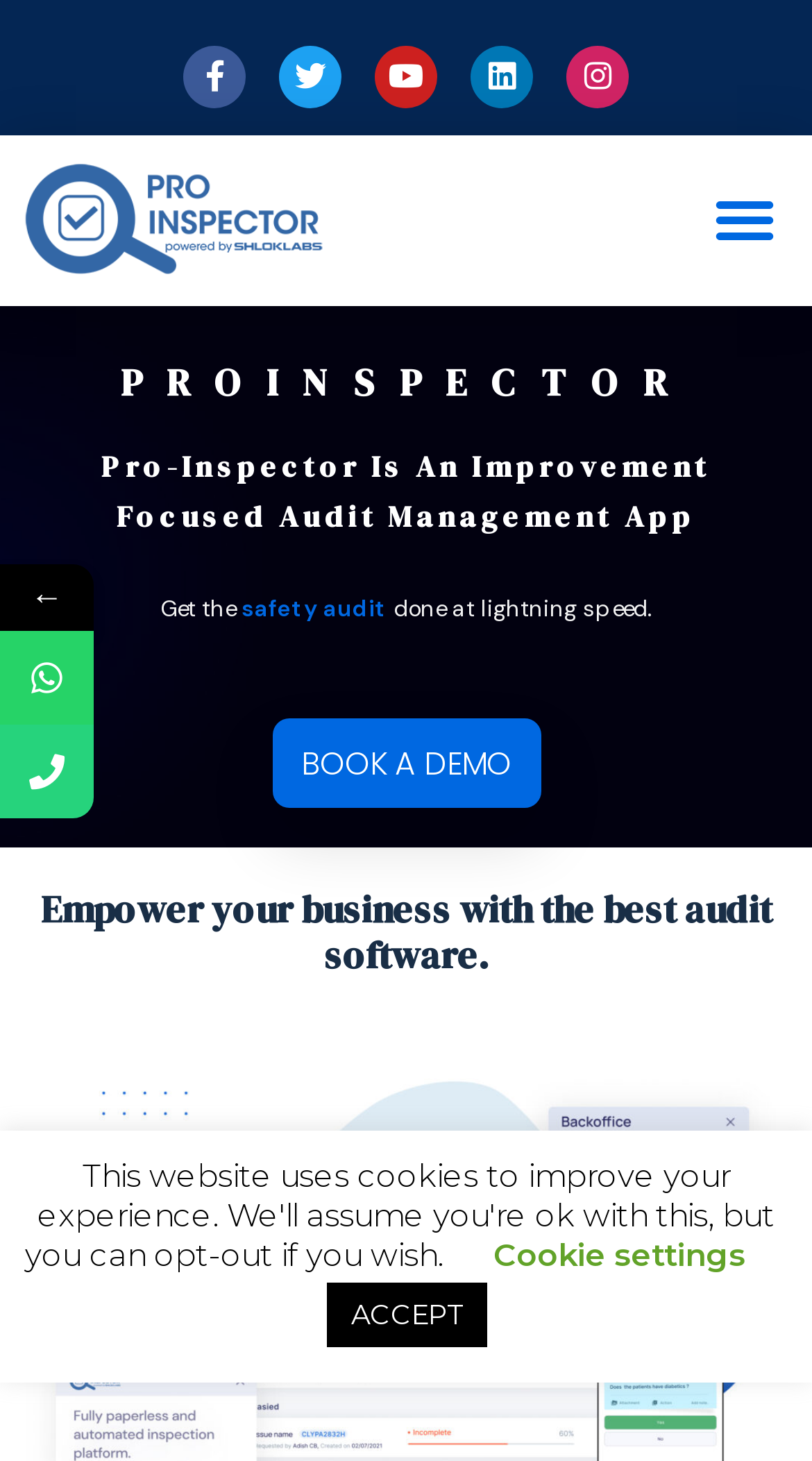Answer this question using a single word or a brief phrase:
What type of social media platforms are linked on the webpage?

Facebook, Twitter, Youtube, Linkedin, Instagram